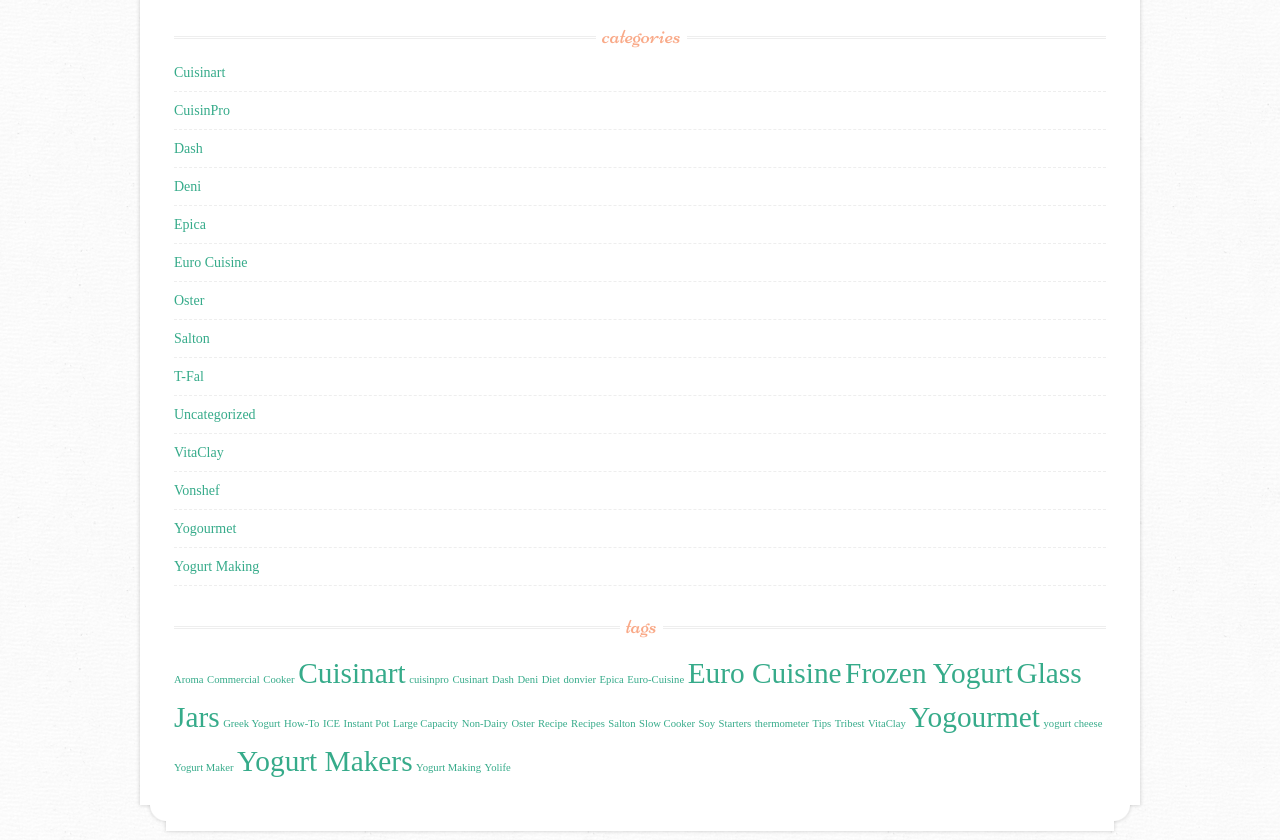What is the second tag listed on the webpage?
Use the image to answer the question with a single word or phrase.

Commercial